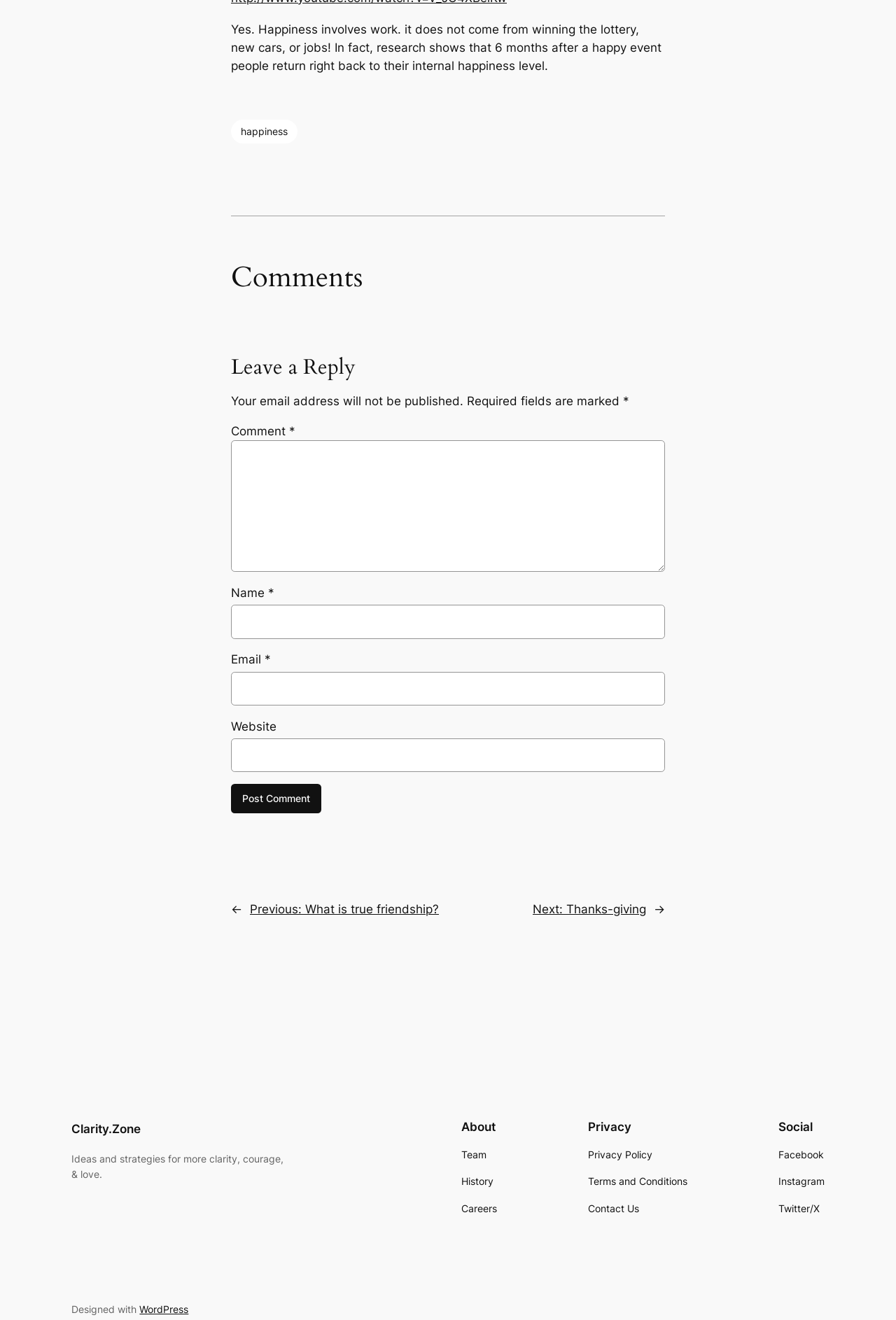Pinpoint the bounding box coordinates of the area that must be clicked to complete this instruction: "Click the 'Facebook' link".

[0.868, 0.869, 0.919, 0.881]